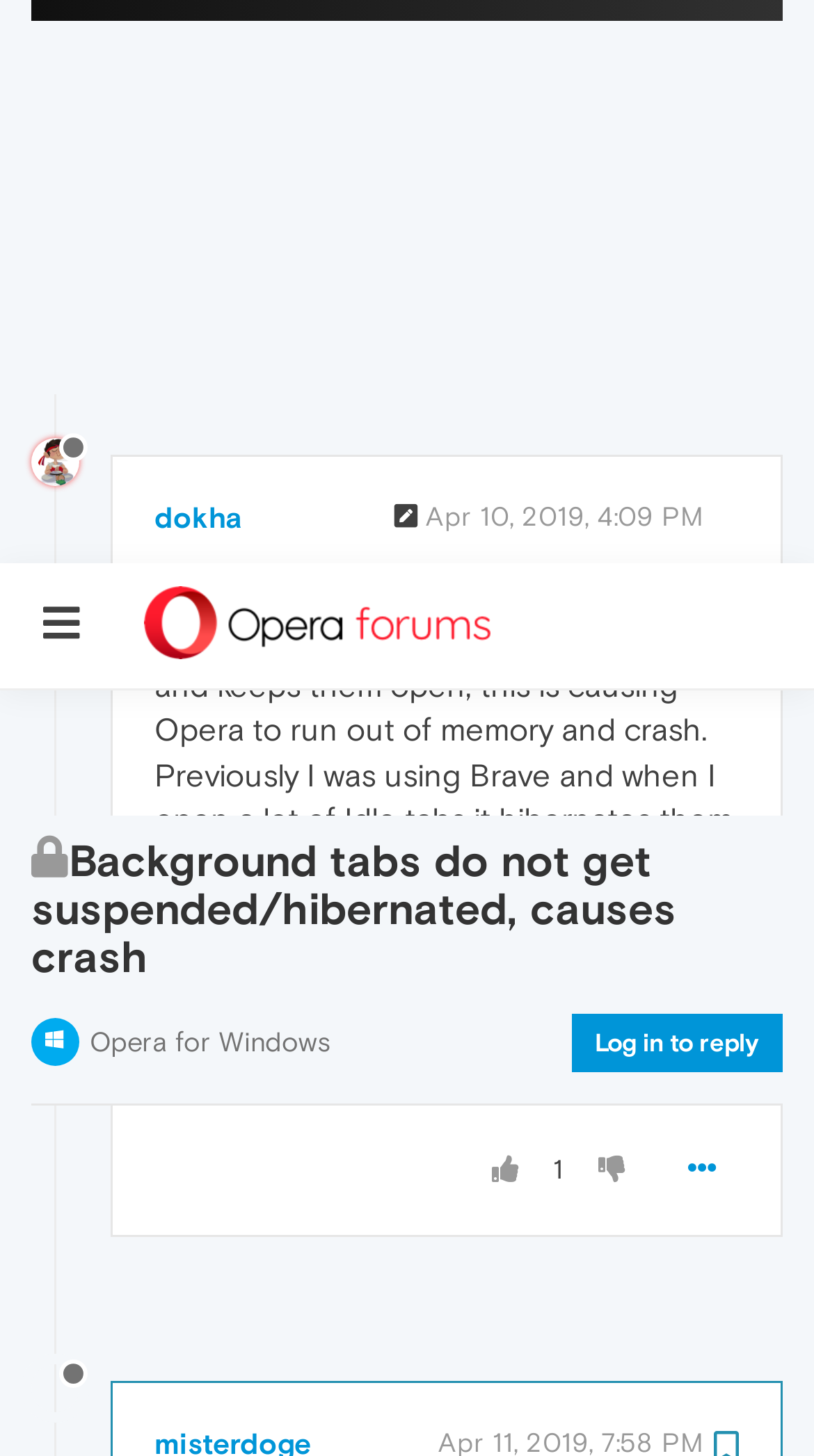Using the description: "parent_node: Services", identify the bounding box of the corresponding UI element in the screenshot.

[0.051, 0.43, 0.082, 0.447]